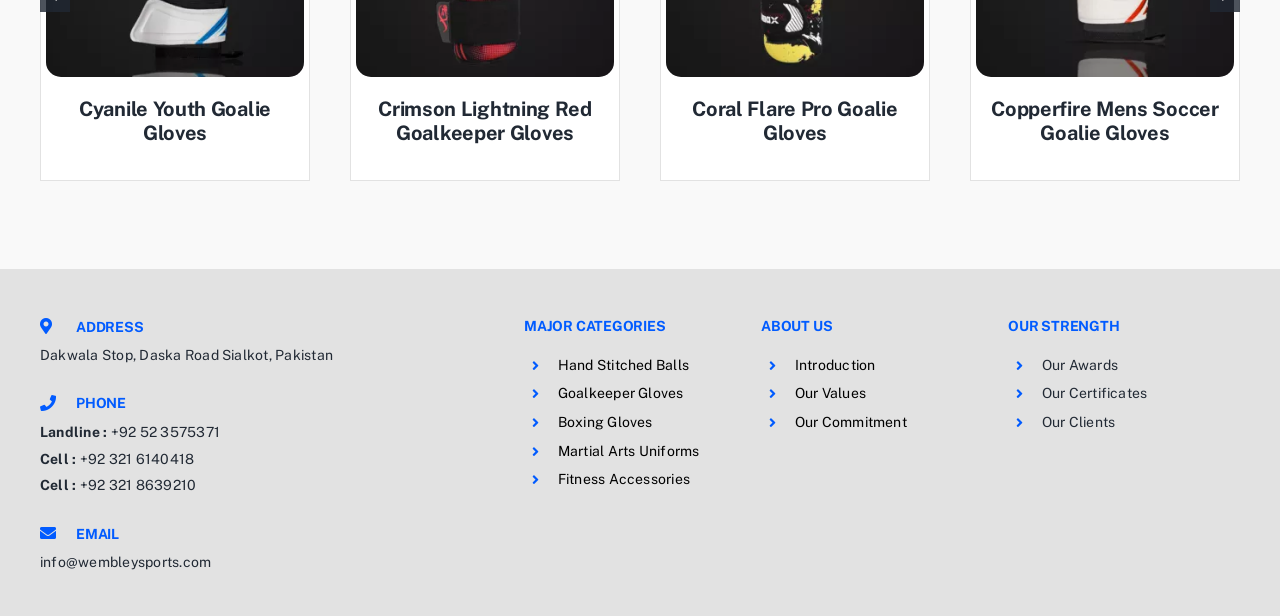What is the company's address?
Analyze the image and provide a thorough answer to the question.

I found the company's address by looking at the 'ADDRESS' section, where it says 'Dakwala Stop, Daska Road Sialkot, Pakistan'.